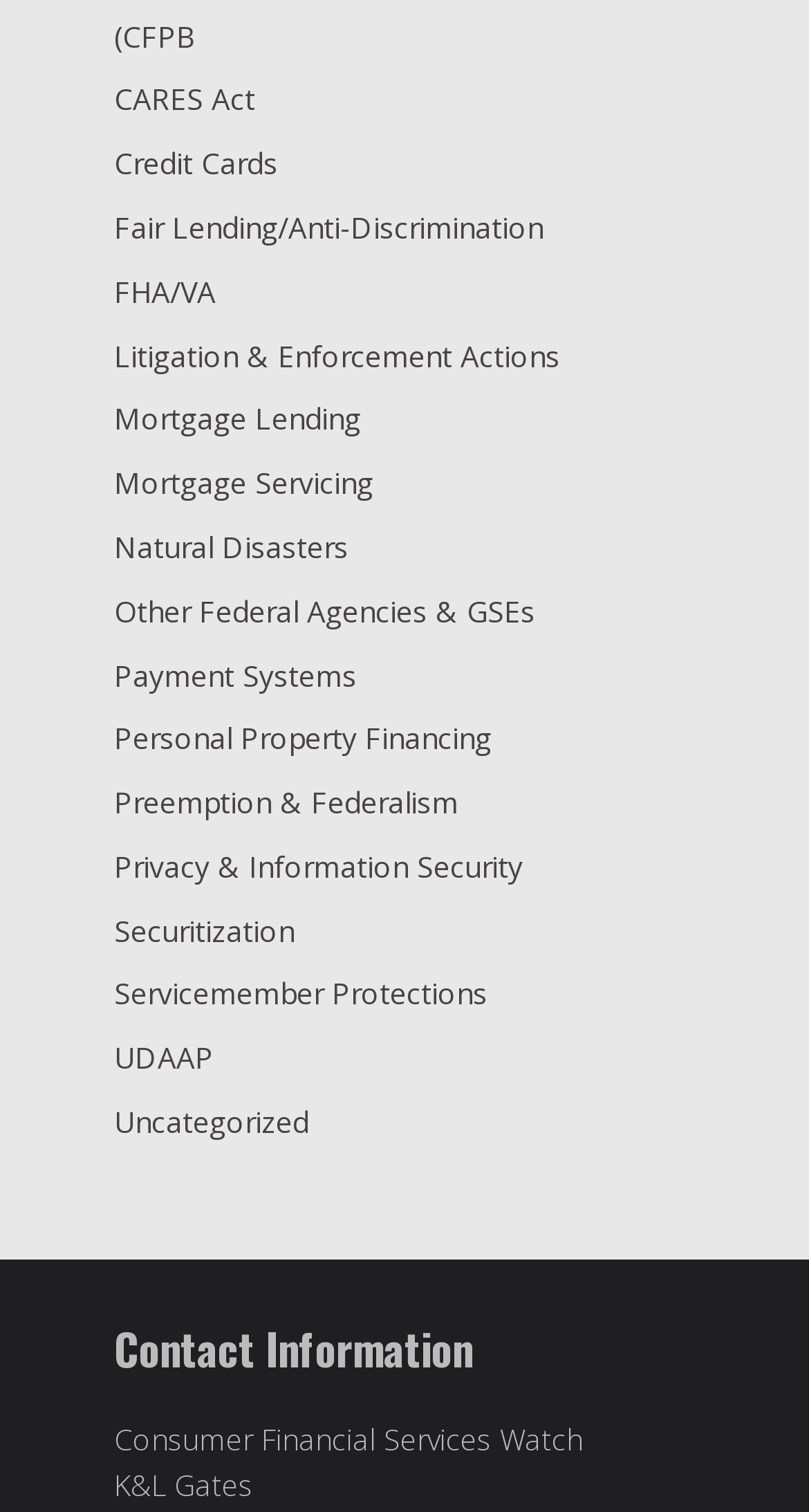Please provide a one-word or phrase answer to the question: 
What is the category below 'Mortgage Lending'?

Mortgage Servicing